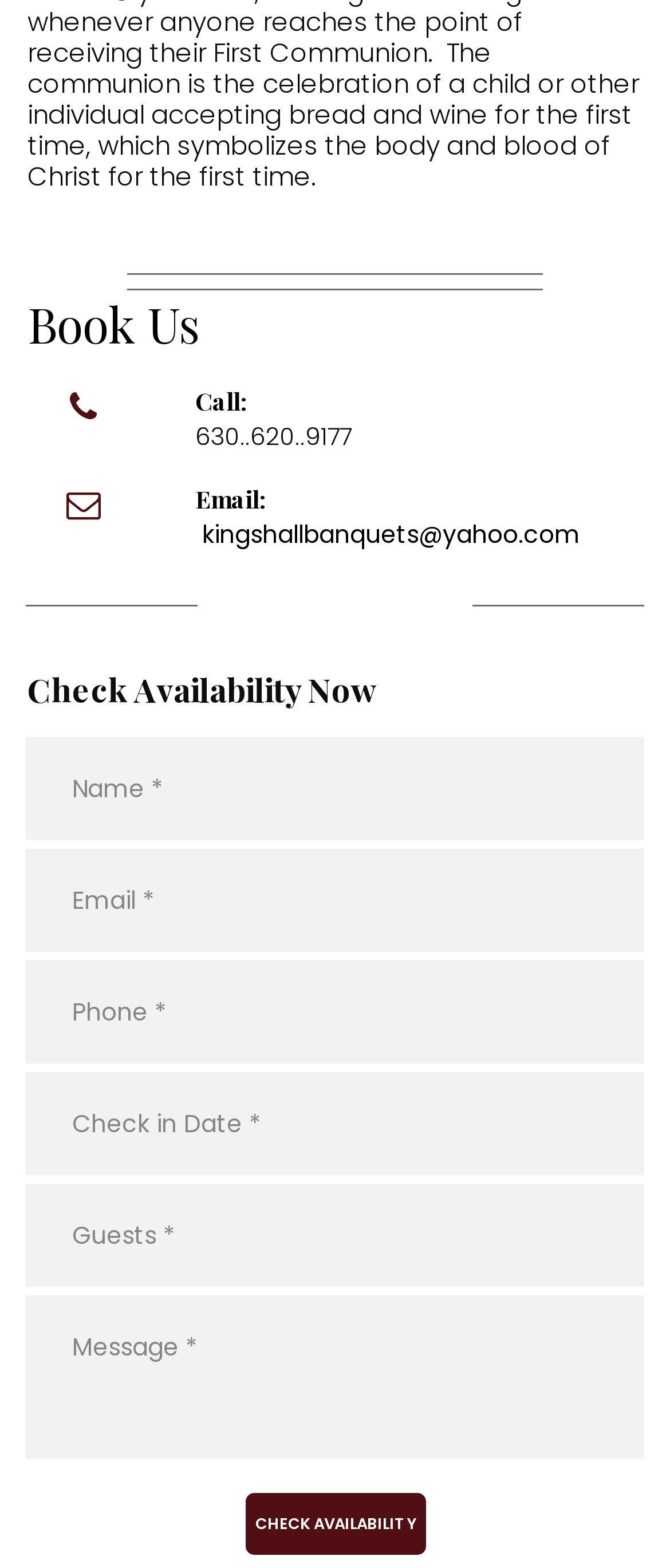Determine the bounding box coordinates of the region to click in order to accomplish the following instruction: "Click the 'CHECK AVAILABILITY' button". Provide the coordinates as four float numbers between 0 and 1, specifically [left, top, right, bottom].

[0.365, 0.953, 0.635, 0.992]